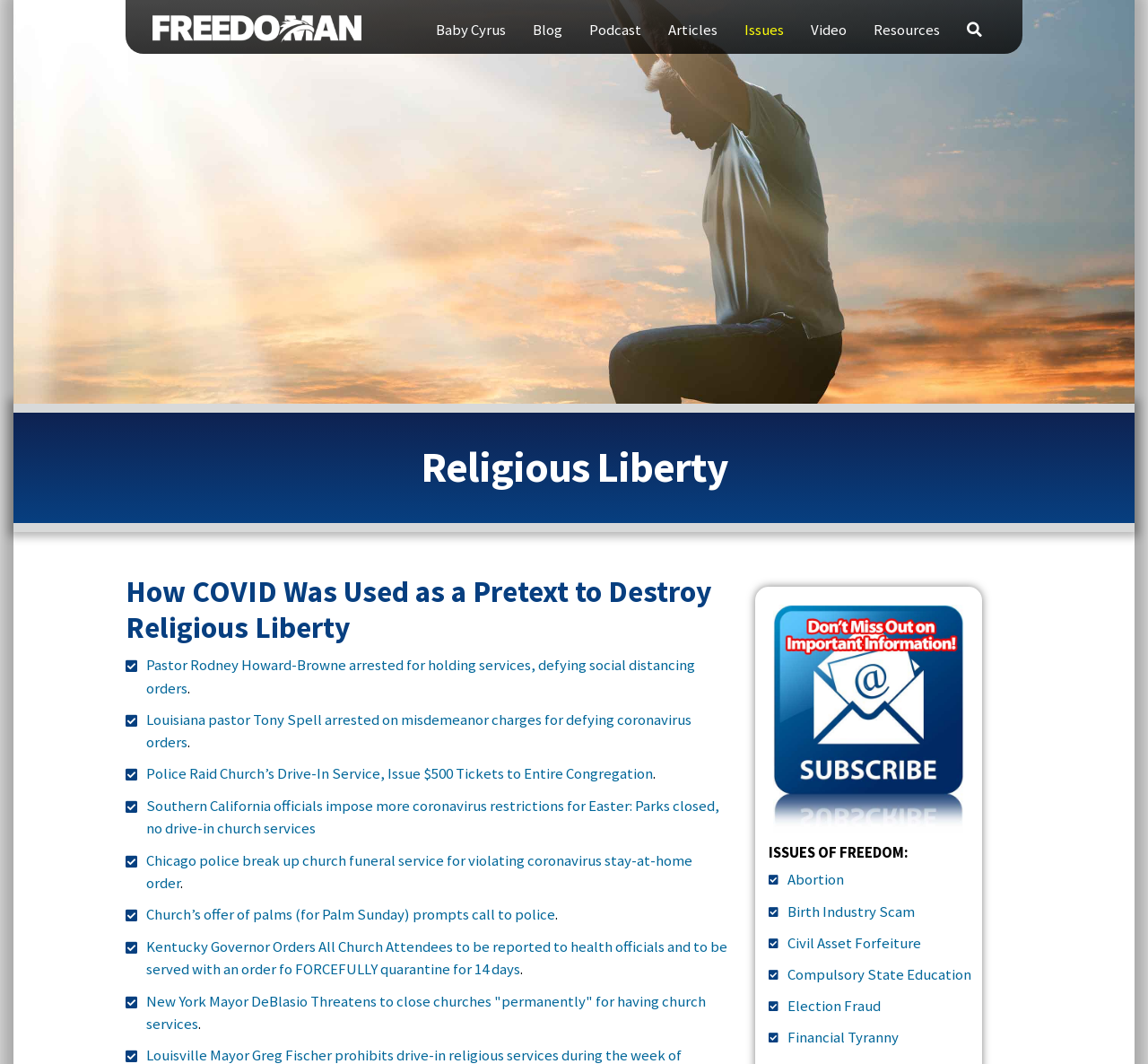Generate a thorough caption detailing the webpage content.

The webpage is titled "Religious Liberty" and features a logo of "Freedom Man Press" at the top left corner. Below the logo, there is a horizontal navigation menu with links to various sections, including "Baby Cyrus", "Blog", "Podcast", "Articles", "Issues", "Video", "Resources", and a search icon.

The main content of the page is divided into two sections. The top section features a large image with the title "Religious Liberty" written across it. Below the image, there is a heading that reads "How COVID Was Used as a Pretext to Destroy Religious Liberty". 

The second section is a list of news articles related to religious liberty, with each article featuring a title and a link to read more. The articles are arranged in a vertical list, with the most recent article at the top. The titles of the articles include "Pastor Rodney Howard-Browne arrested for holding services, defying social distancing orders", "Louisiana pastor Tony Spell arrested on misdemeanor charges for defying coronavirus orders", and "Police Raid Church’s Drive-In Service, Issue $500 Tickets to Entire Congregation", among others.

To the right of the news articles, there is a section titled "ISSUES OF FREEDOM:", which lists various issues related to freedom, including "Abortion", "Birth Industry Scam", "Civil Asset Forfeiture", and "Election Fraud", among others. Each issue is a link to a separate page.

At the bottom right corner of the page, there is a link to "Email Subscribe" with an accompanying image.